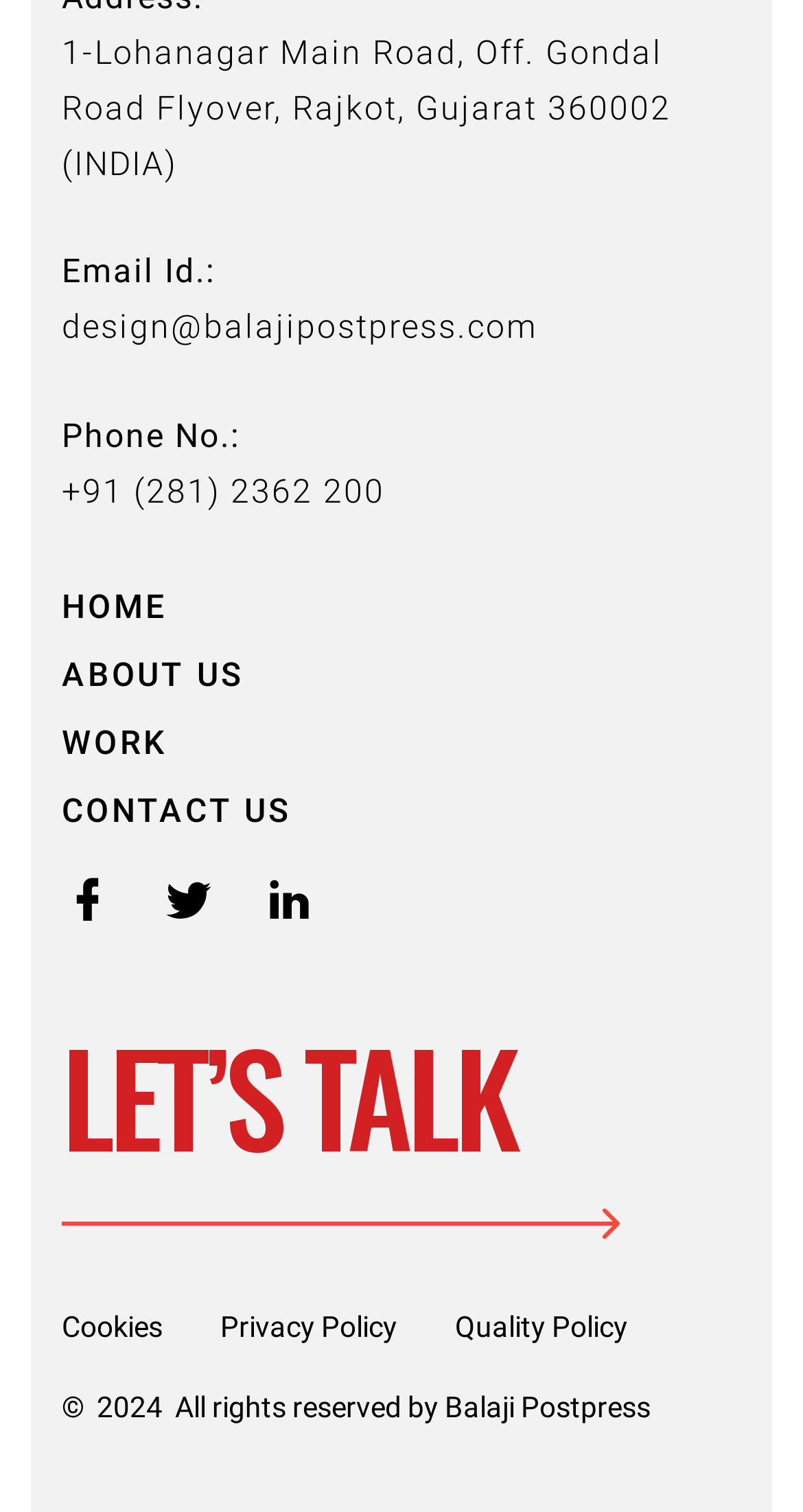What is the email ID of Balaji Postpress?
Please respond to the question with a detailed and thorough explanation.

The email ID can be found on the top section of the webpage, which is 'design@balajipostpress.com'.